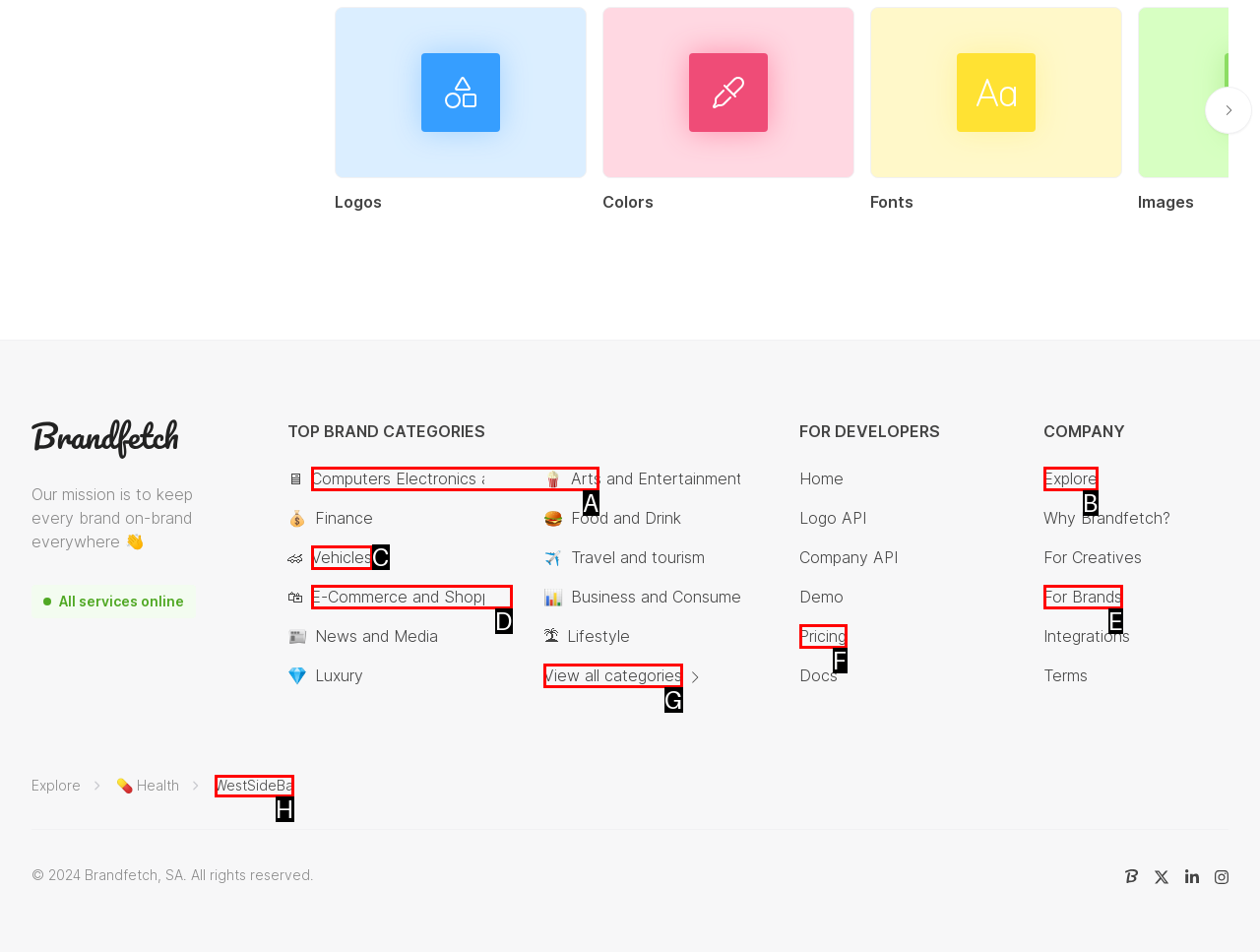Identify the HTML element that matches the description: Computers Electronics and Technology. Provide the letter of the correct option from the choices.

A